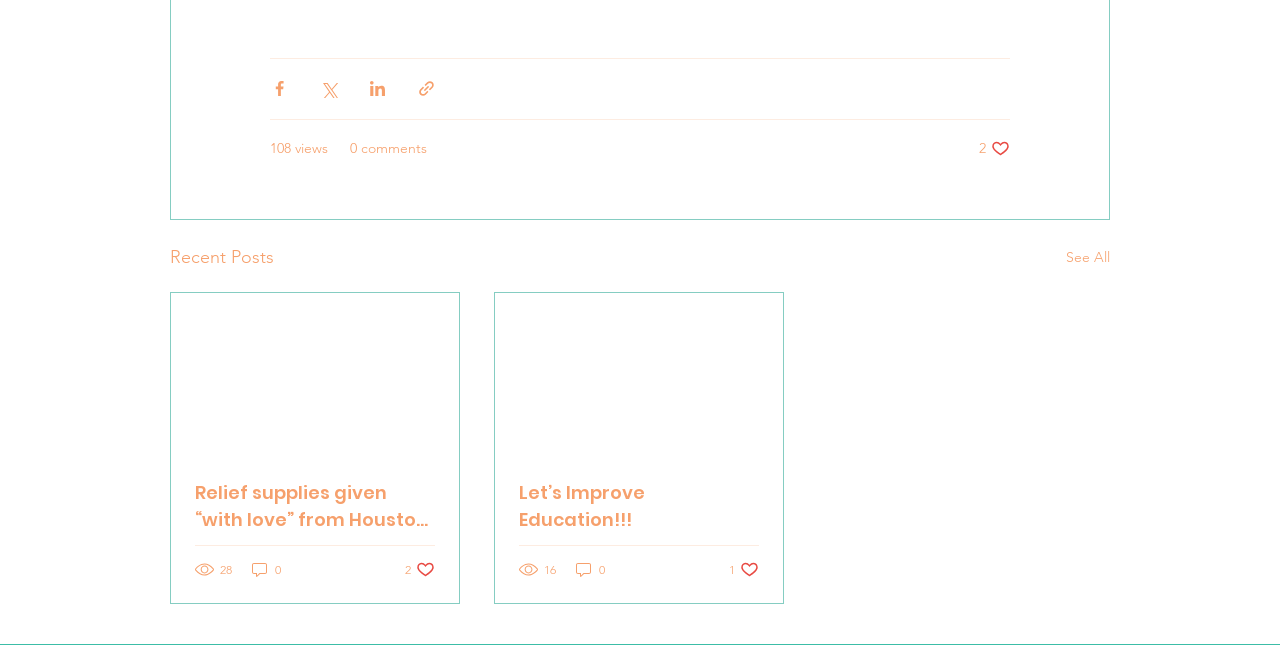Based on the element description Let’s Improve Education!!!, identify the bounding box coordinates for the UI element. The coordinates should be in the format (top-left x, top-left y, bottom-right x, bottom-right y) and within the 0 to 1 range.

[0.405, 0.742, 0.593, 0.826]